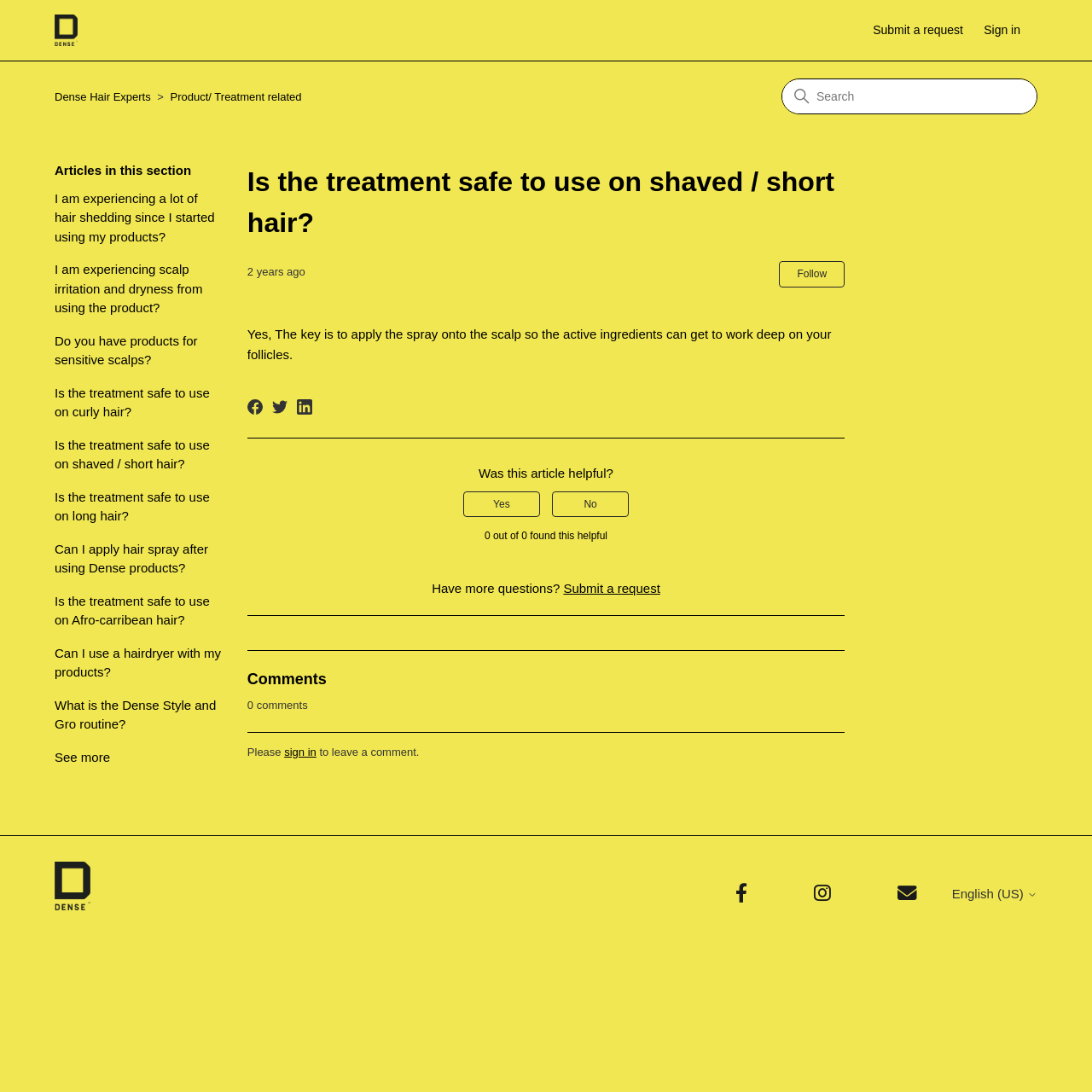Based on the image, please respond to the question with as much detail as possible:
How many comments are there on this article?

The webpage displays a section for comments, and it explicitly states '0 comments', indicating that there are no comments on this article.